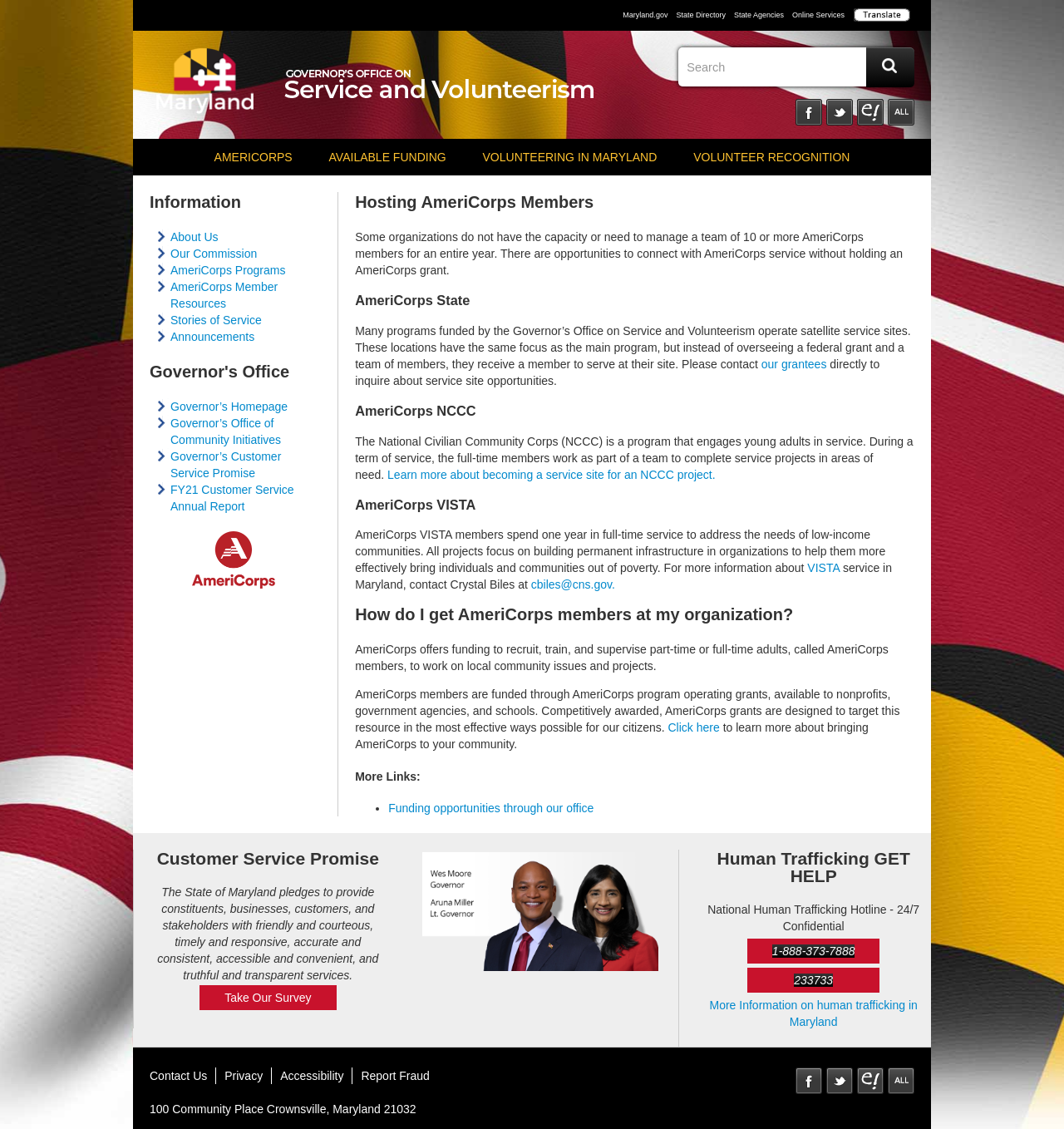Identify the bounding box coordinates of the clickable region to carry out the given instruction: "Learn more about becoming a service site for an NCCC project".

[0.361, 0.414, 0.672, 0.426]